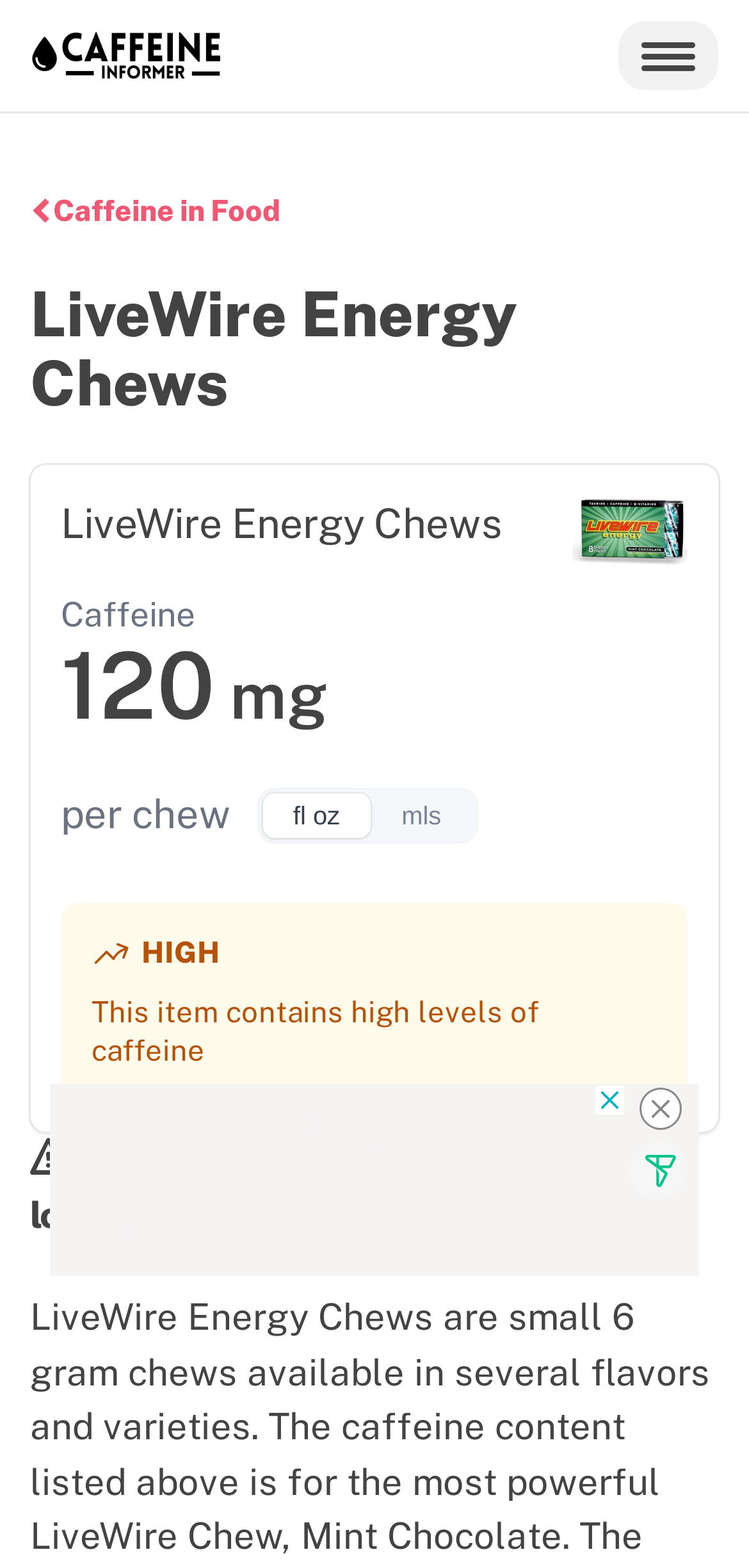Identify and extract the main heading of the webpage.

LiveWire Energy Chews